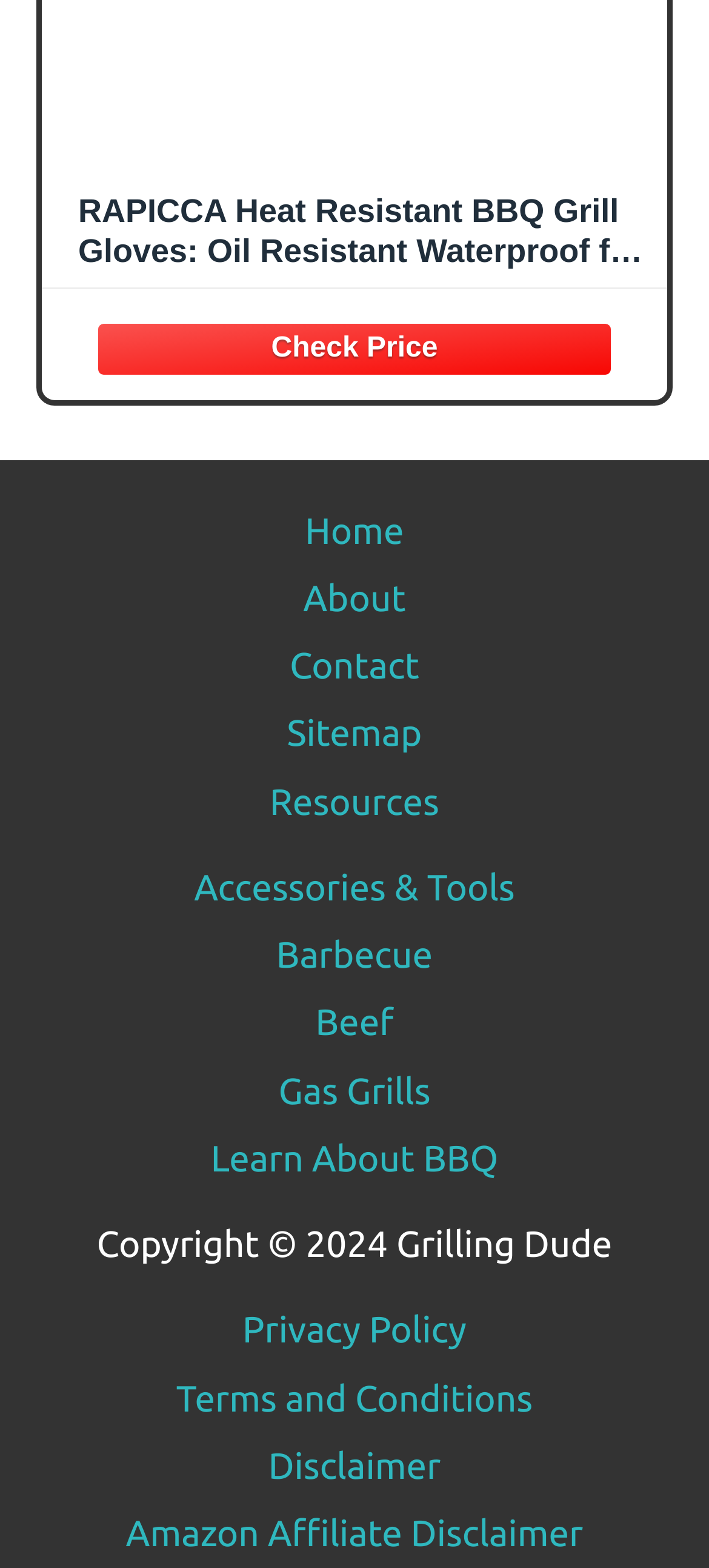Identify the bounding box coordinates of the element that should be clicked to fulfill this task: "Go to the home page". The coordinates should be provided as four float numbers between 0 and 1, i.e., [left, top, right, bottom].

[0.379, 0.316, 0.621, 0.359]